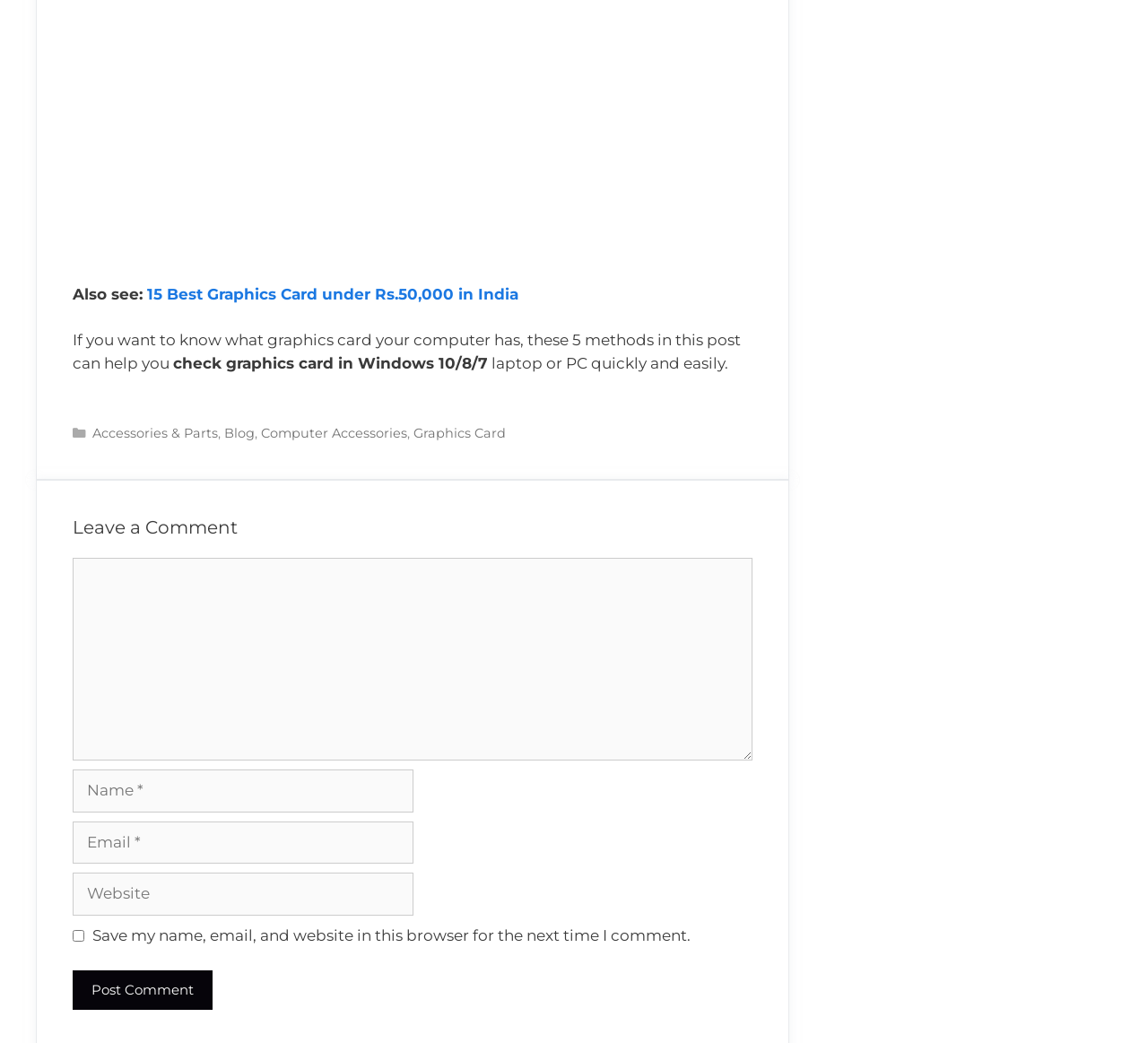Please identify the bounding box coordinates for the region that you need to click to follow this instruction: "Post your comment".

[0.063, 0.93, 0.185, 0.968]